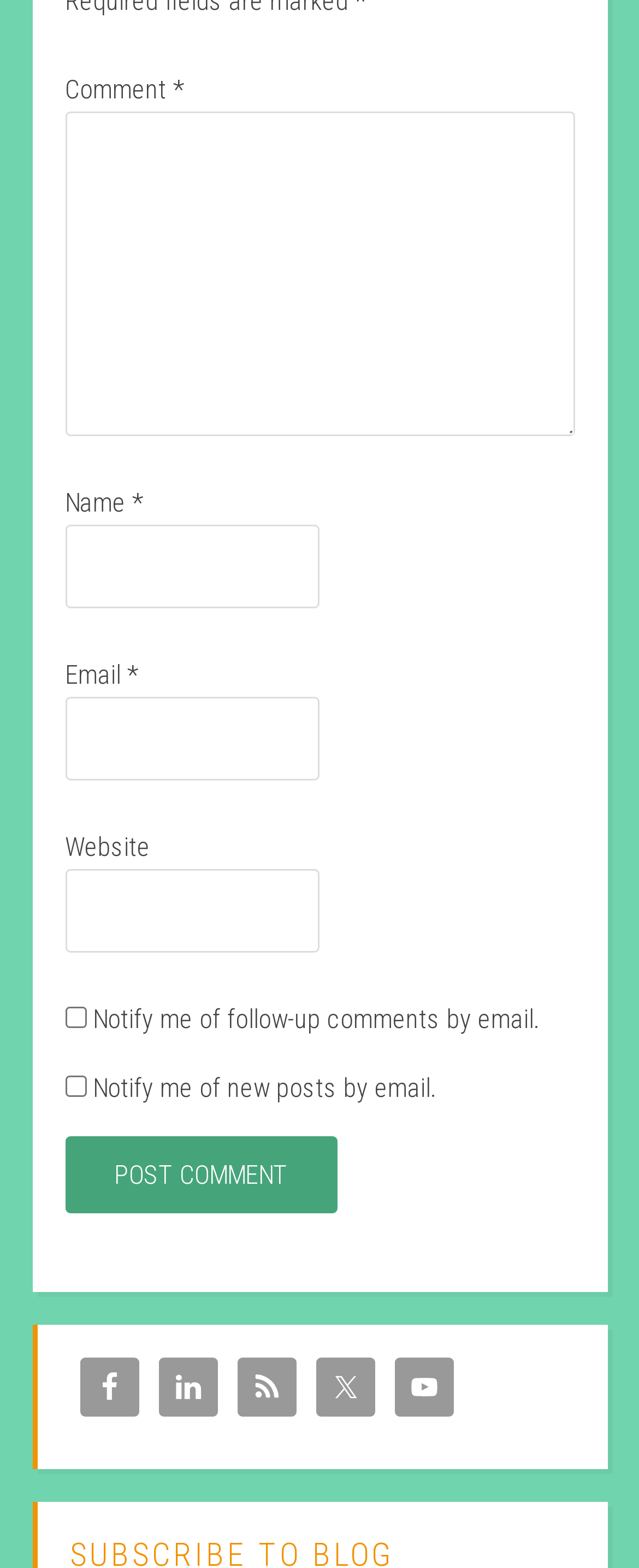Please provide the bounding box coordinates for the element that needs to be clicked to perform the instruction: "Click the post comment button". The coordinates must consist of four float numbers between 0 and 1, formatted as [left, top, right, bottom].

[0.101, 0.724, 0.527, 0.773]